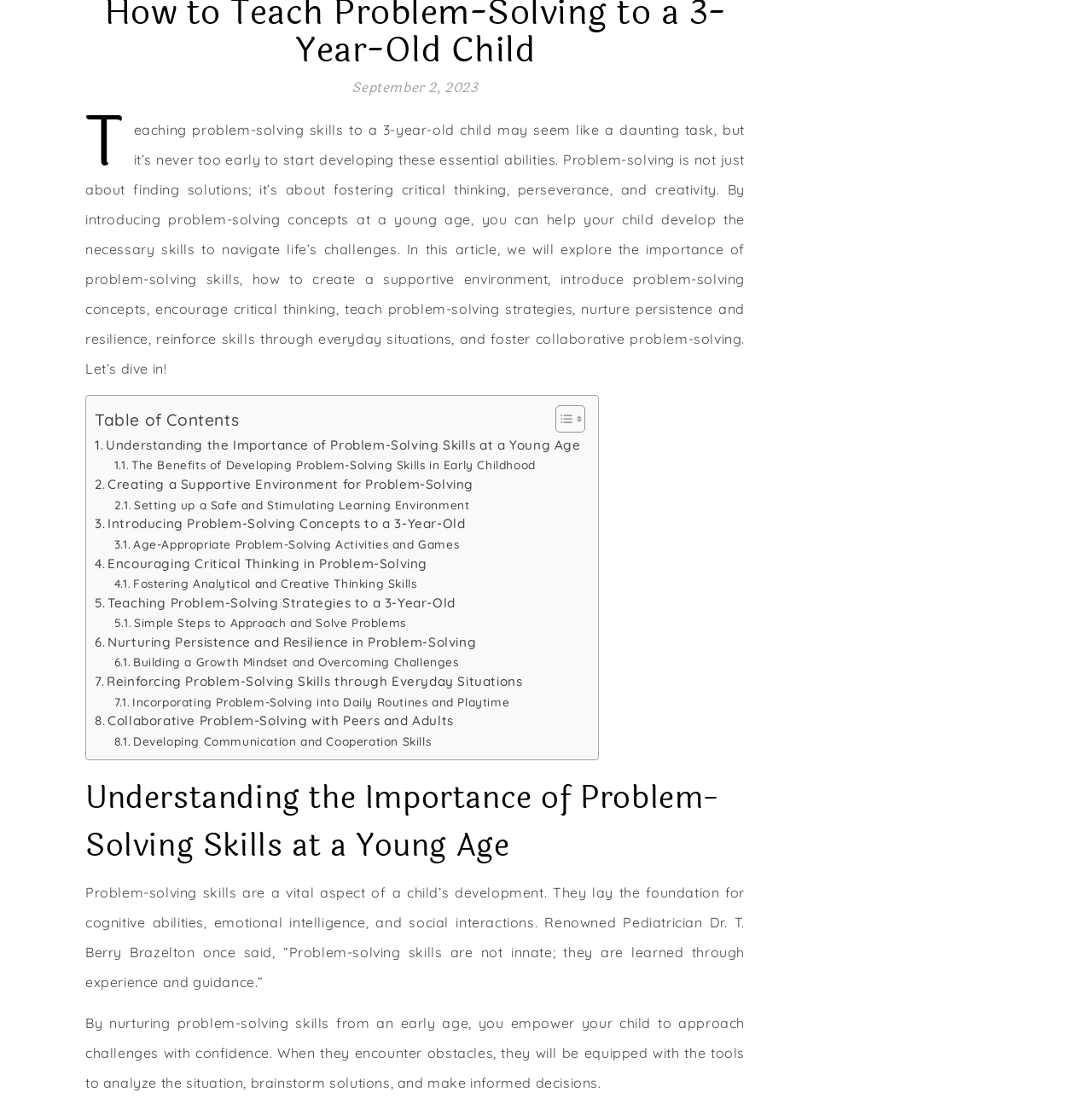Highlight the bounding box coordinates of the element that should be clicked to carry out the following instruction: "Toggle Table of Content". The coordinates must be given as four float numbers ranging from 0 to 1, i.e., [left, top, right, bottom].

[0.497, 0.366, 0.532, 0.392]